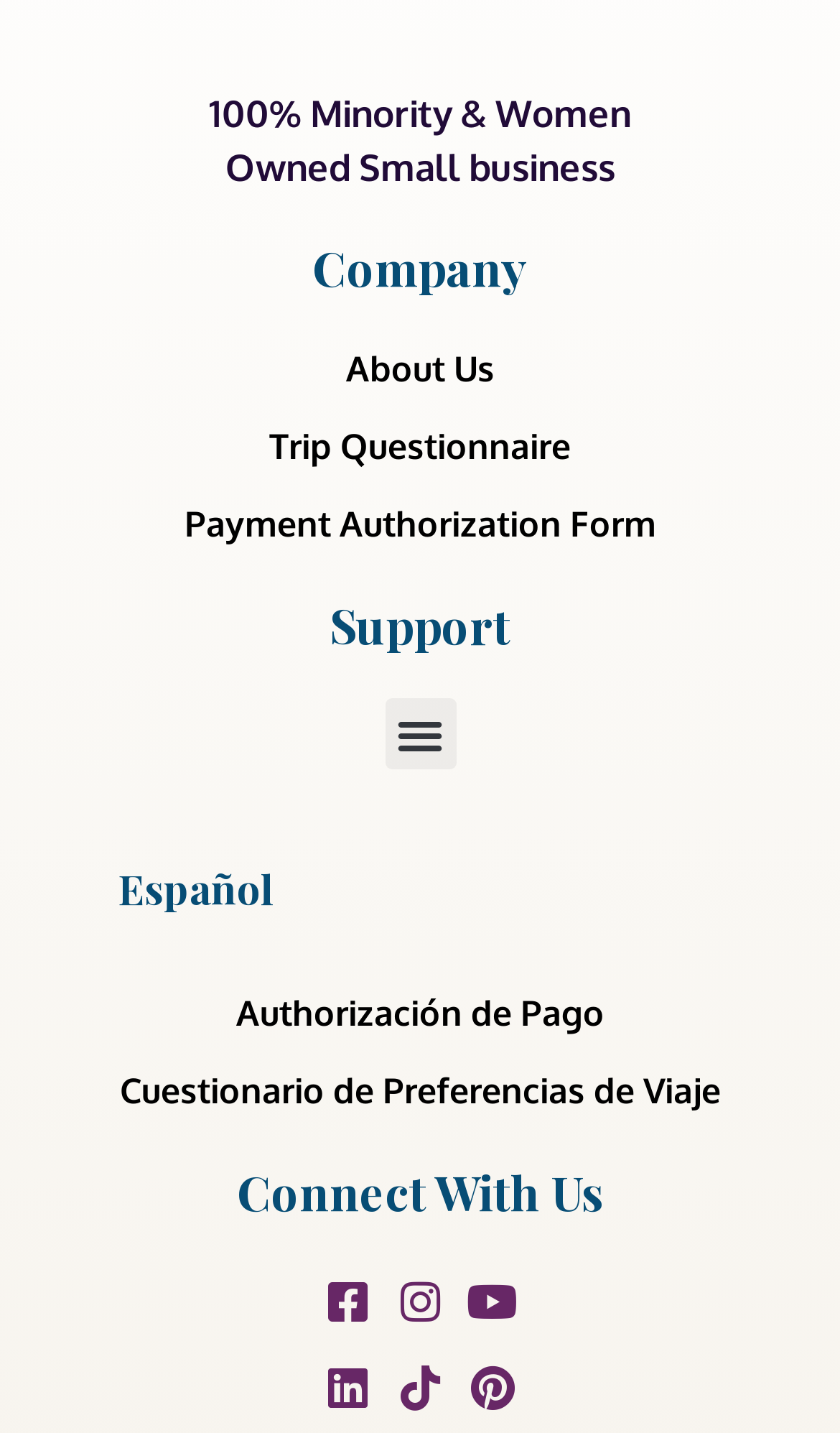Show the bounding box coordinates of the element that should be clicked to complete the task: "Toggle the menu".

[0.458, 0.488, 0.542, 0.537]